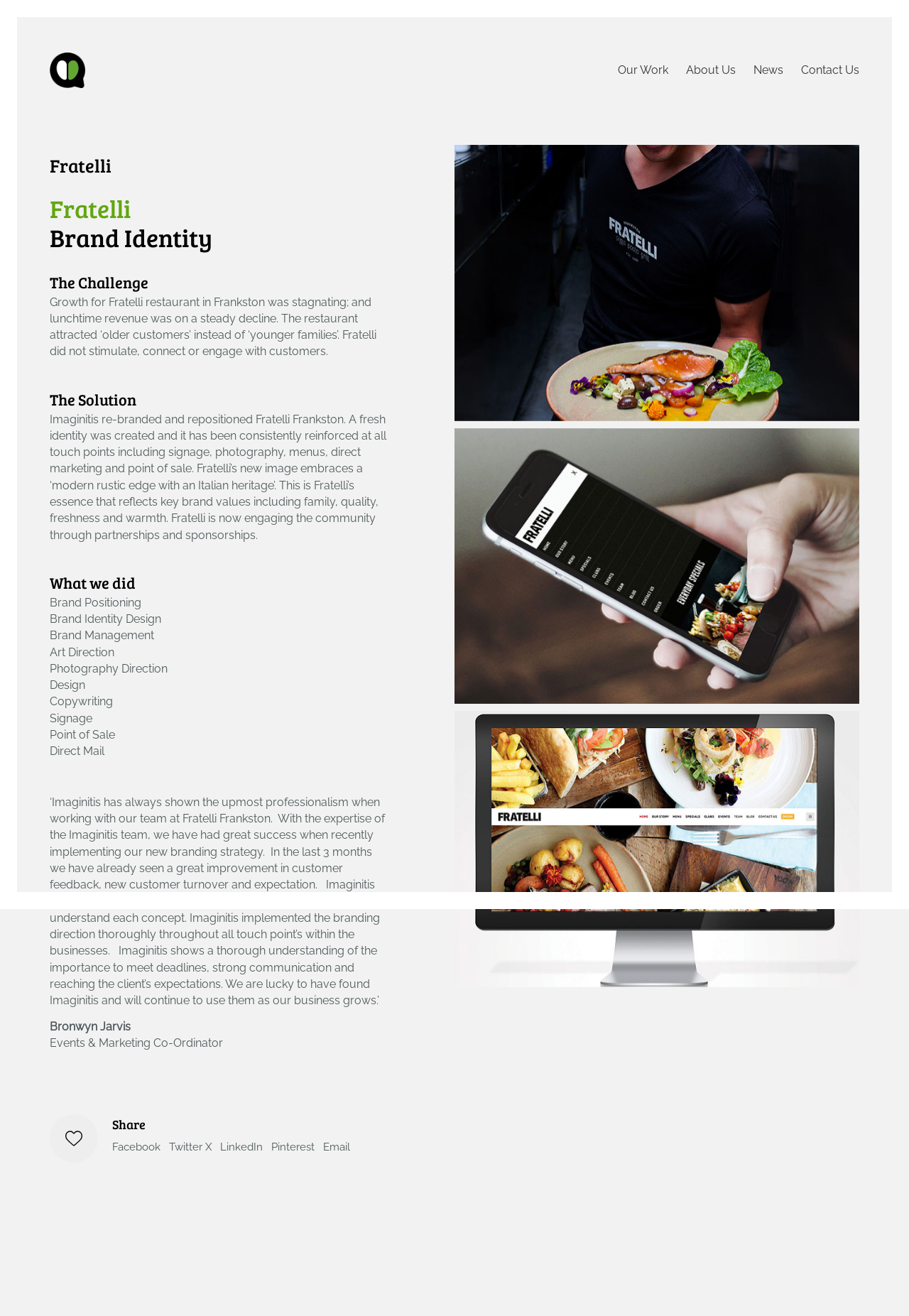Carefully examine the image and provide an in-depth answer to the question: Who is the Events & Marketing Co-Ordinator at Fratelli Frankston?

I found the answer by reading the StaticText element with the text 'Bronwyn Jarvis' and the description 'Events & Marketing Co-Ordinator'. This suggests that Bronwyn Jarvis is the Events & Marketing Co-Ordinator at Fratelli Frankston.